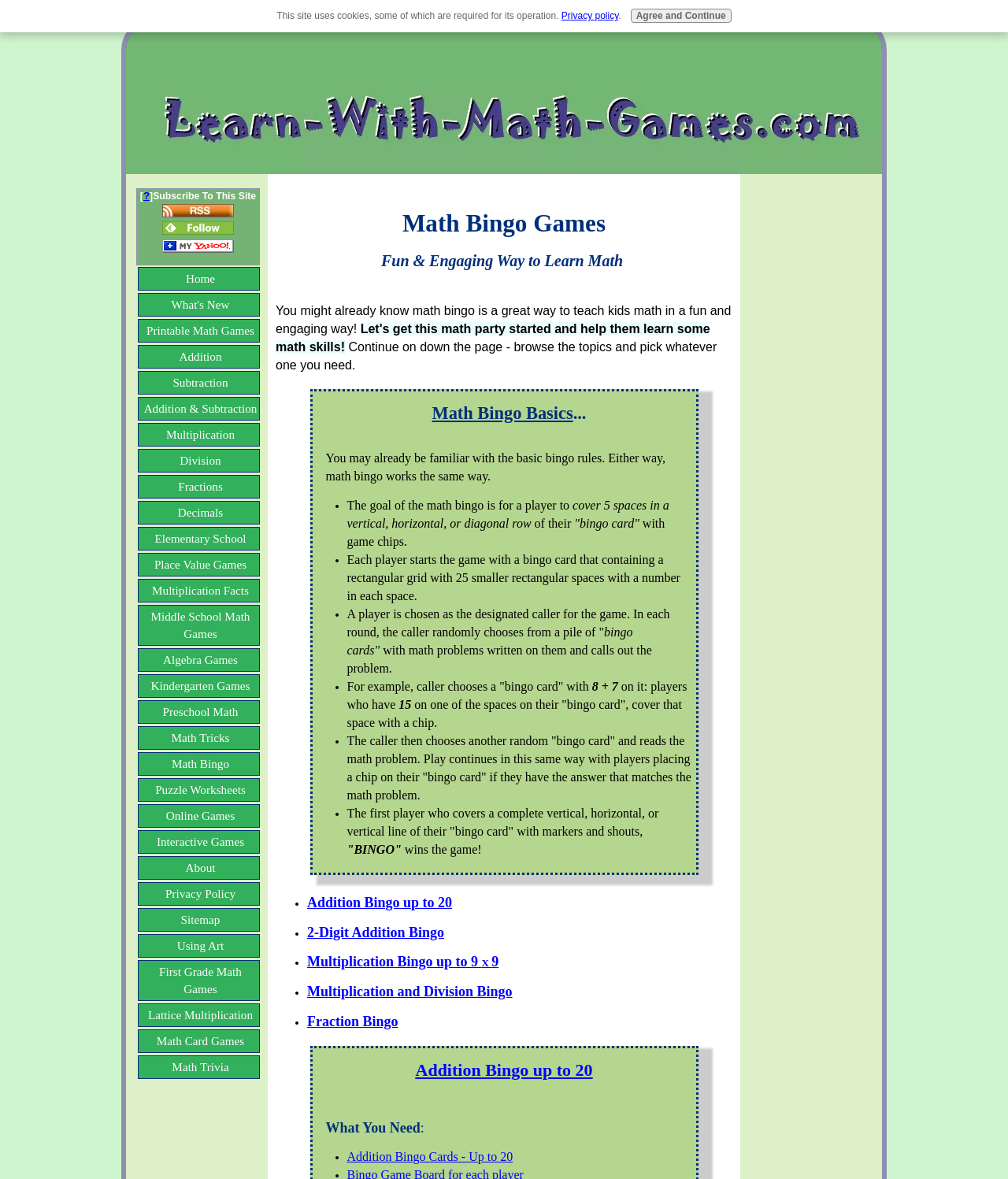Produce a meticulous description of the webpage.

This webpage is about Math Bingo, a fun and engaging way to learn math. At the top, there is a heading that reads "Math Bingo Games Fun & Engaging Way to Learn Math" followed by a brief introduction to math bingo. Below the introduction, there is a section titled "Math Bingo Basics" that explains the rules of the game, including how to play and win.

The rules are presented in a list format, with each point marked by a bullet point. The text explains that the goal of the game is to cover five spaces in a vertical, horizontal, or diagonal row on a bingo card, and that players use chips to mark their answers. The caller reads out math problems, and players cover the corresponding answers on their cards.

Below the rules section, there are several links to different types of math bingo games, including addition, subtraction, multiplication, and fractions. These links are organized in a list format, with each link marked by a bullet point.

On the right-hand side of the page, there is a column of links to various math-related topics, including printable math games, elementary school math, and algebra games. There are also links to the website's homepage, a "What's New" section, and a sitemap.

At the bottom of the page, there is a section titled "What You Need" that lists the materials required to play math bingo, including bingo cards and chips. There are also links to subscribe to the website and to follow the website's RSS feed.

Throughout the page, there are several images, including icons for the RSS feed and social media links. The overall layout of the page is clean and easy to navigate, with clear headings and concise text.